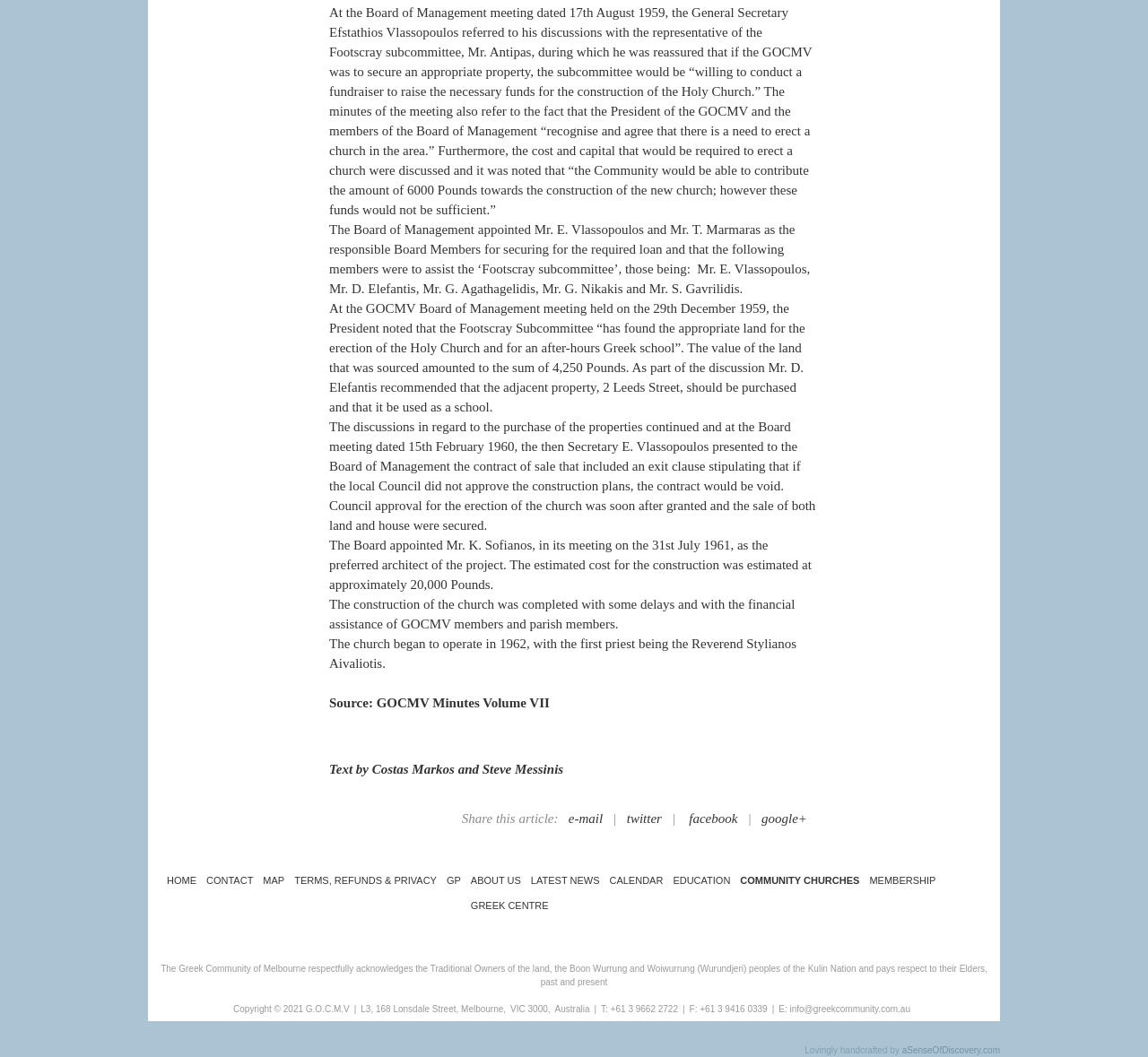Specify the bounding box coordinates (top-left x, top-left y, bottom-right x, bottom-right y) of the UI element in the screenshot that matches this description: Greek Centre

[0.41, 0.851, 0.478, 0.862]